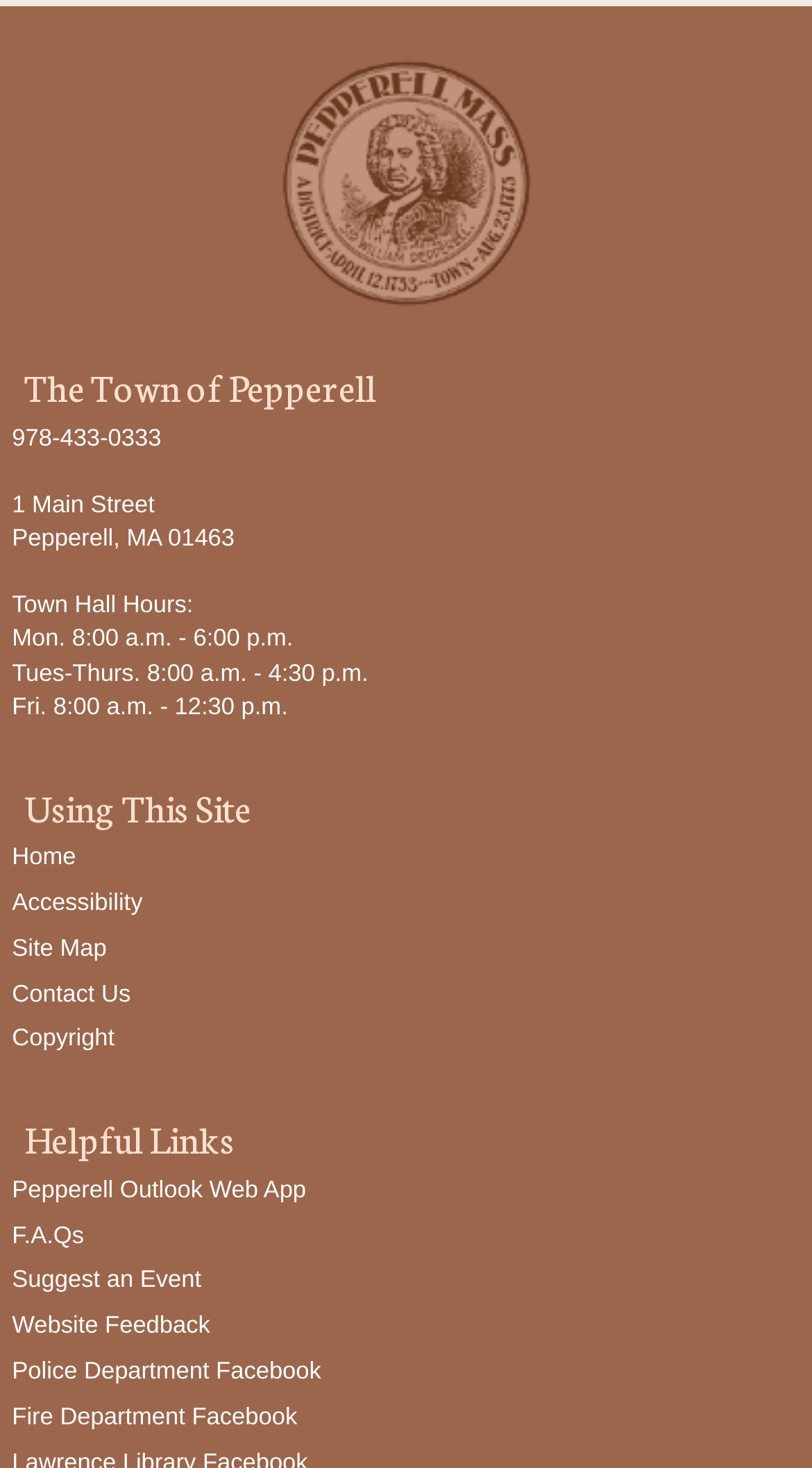Please identify the bounding box coordinates of the clickable area that will fulfill the following instruction: "View Town Hall Hours". The coordinates should be in the format of four float numbers between 0 and 1, i.e., [left, top, right, bottom].

[0.015, 0.405, 0.238, 0.422]